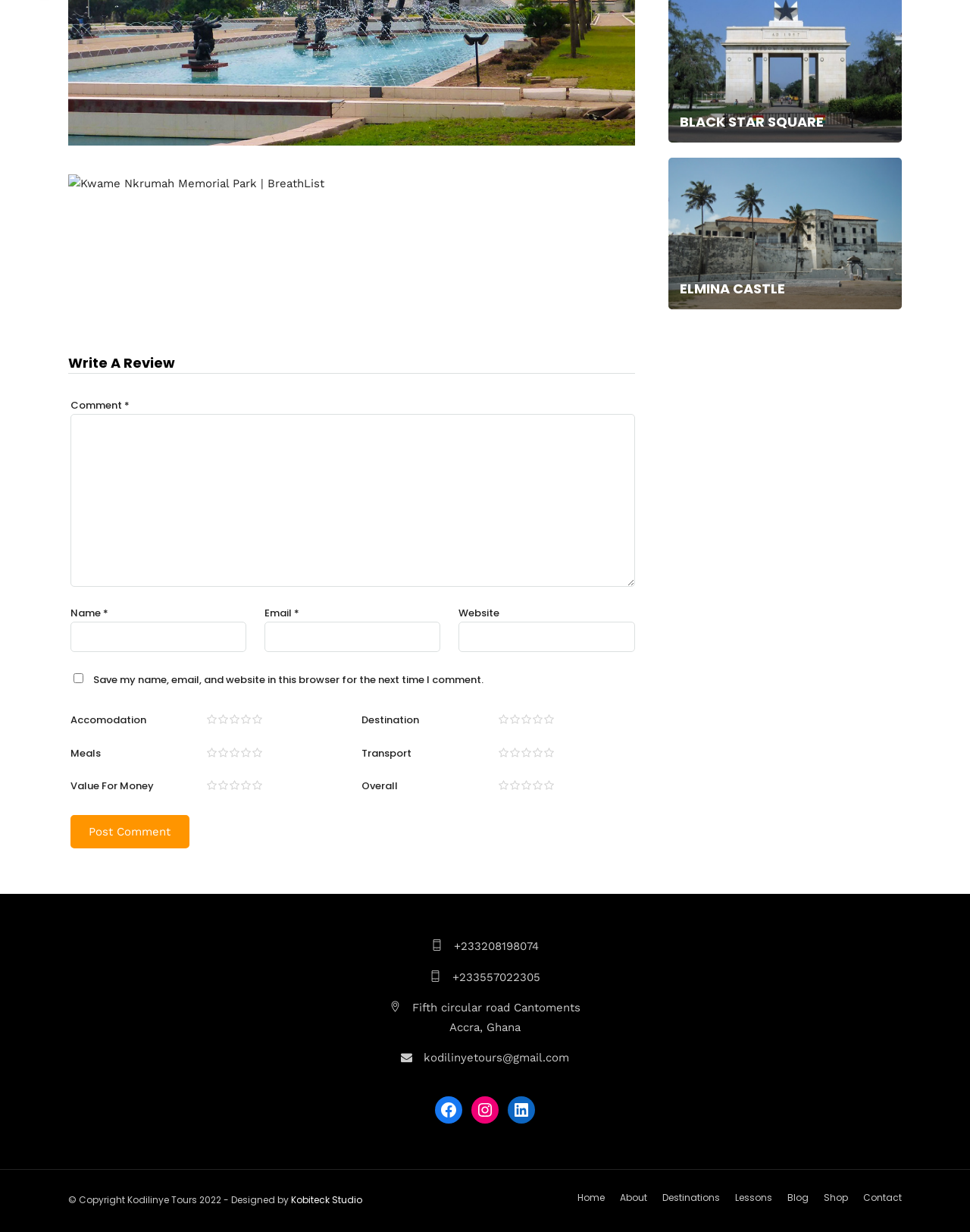Determine the bounding box coordinates for the clickable element required to fulfill the instruction: "Enter your comment". Provide the coordinates as four float numbers between 0 and 1, i.e., [left, top, right, bottom].

[0.072, 0.336, 0.655, 0.476]